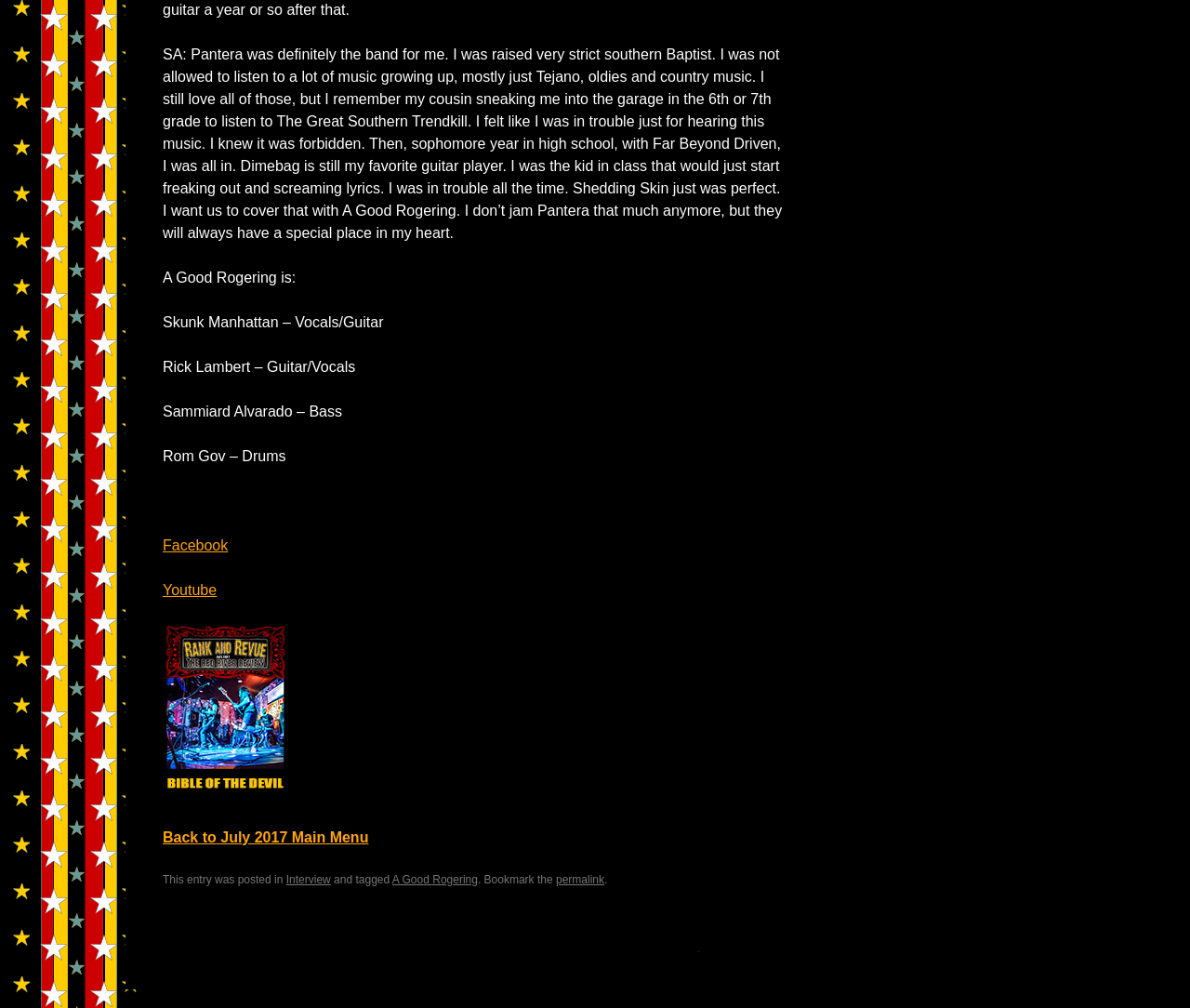Answer in one word or a short phrase: 
How many band members are listed on the webpage?

4